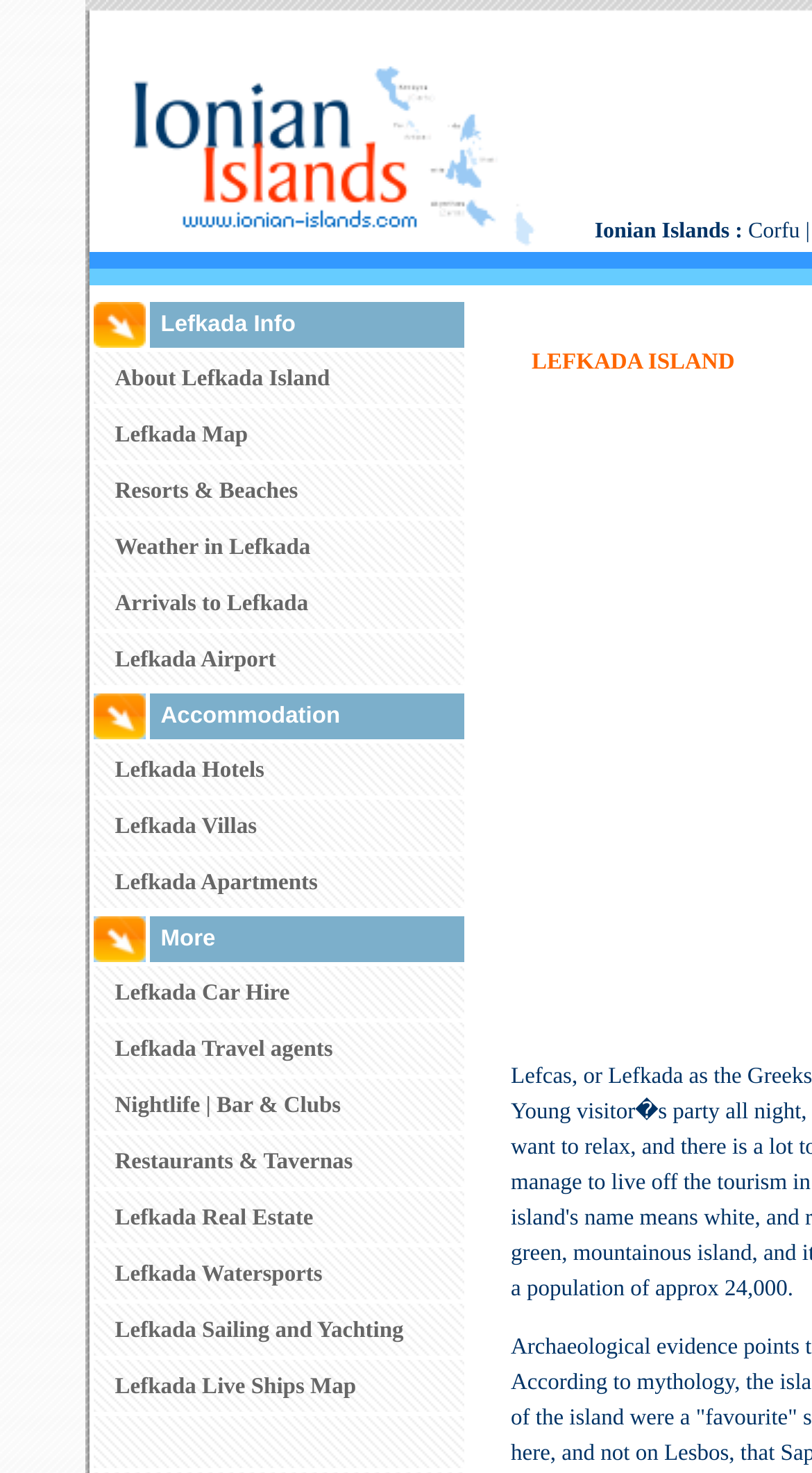How many types of accommodations are listed?
Using the screenshot, give a one-word or short phrase answer.

3